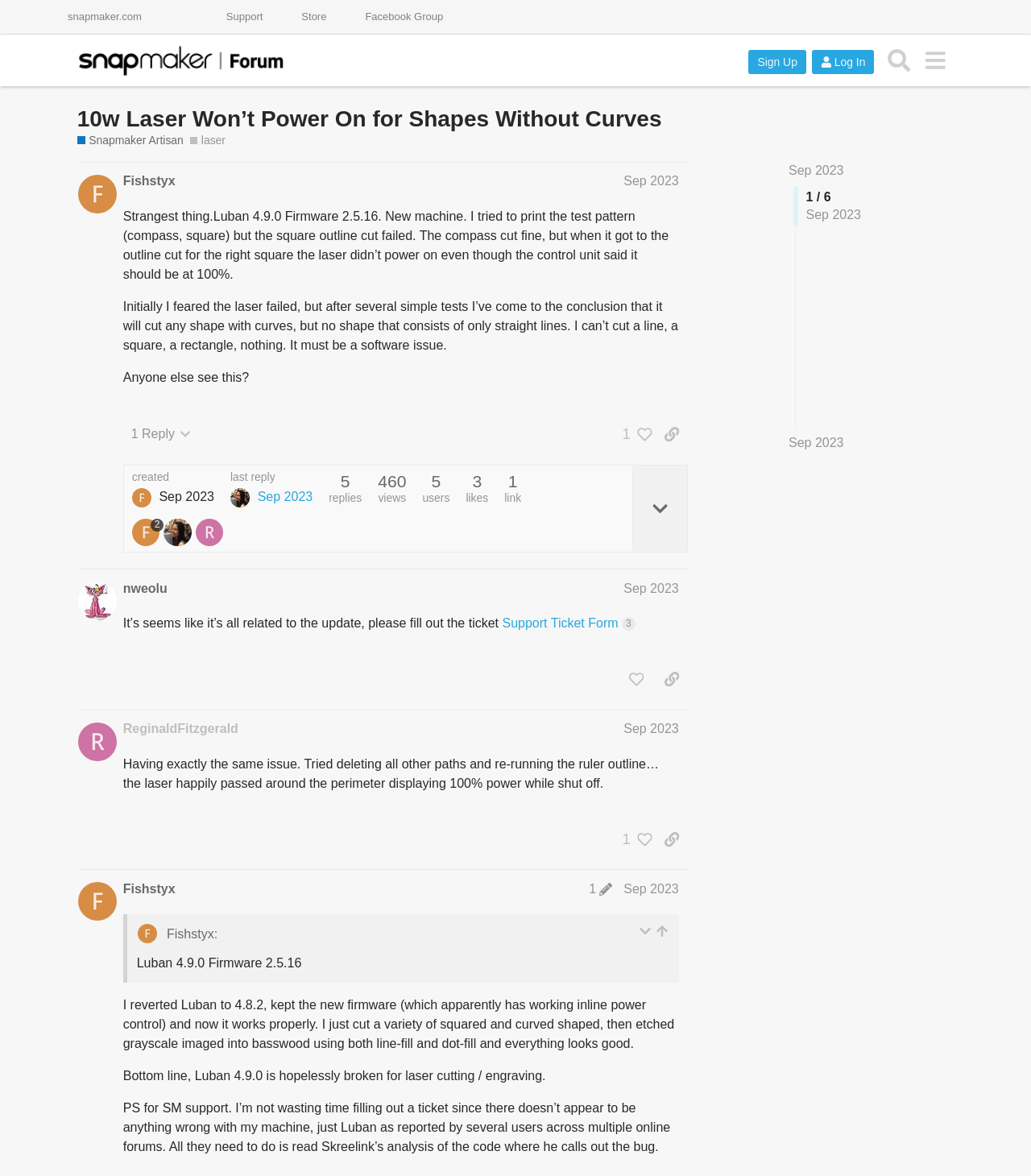Can you specify the bounding box coordinates for the region that should be clicked to fulfill this instruction: "View the post by Fishstyx".

[0.076, 0.137, 0.752, 0.484]